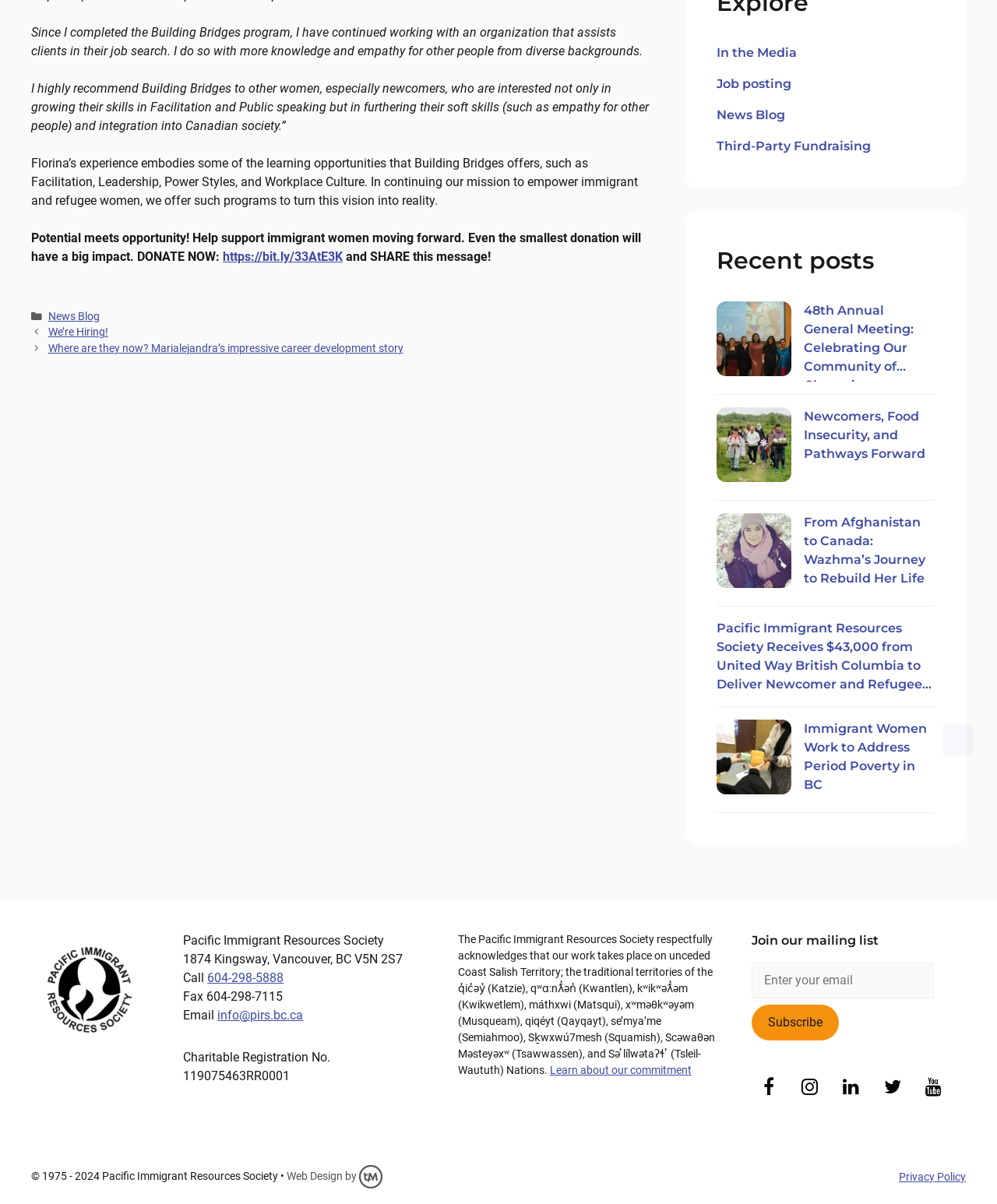Reply to the question with a single word or phrase:
What is the charitable registration number of the organization?

119075463RR0001